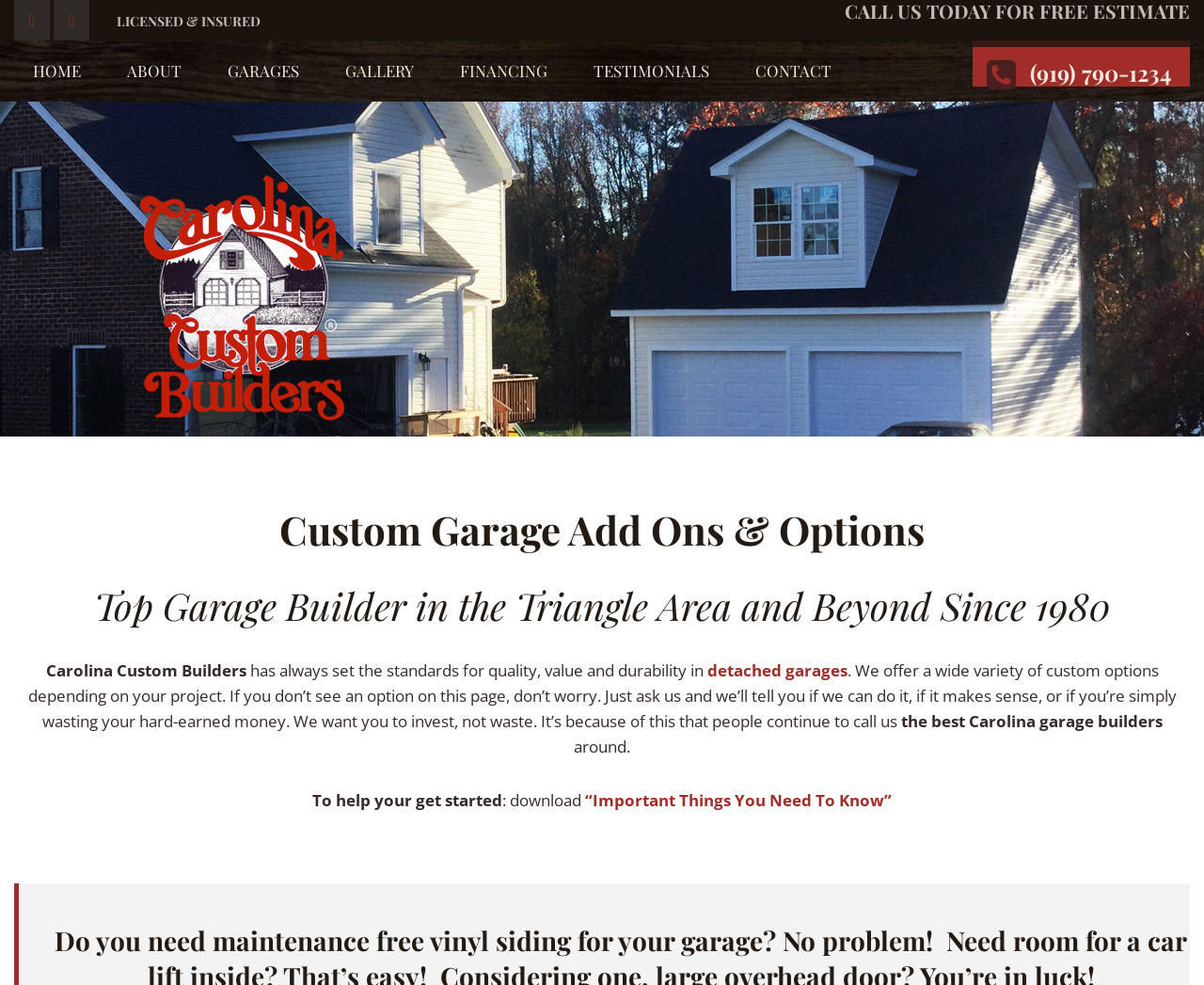Identify the bounding box coordinates for the UI element described as follows: About. Use the format (top-left x, top-left y, bottom-right x, bottom-right y) and ensure all values are floating point numbers between 0 and 1.

[0.09, 0.041, 0.166, 0.103]